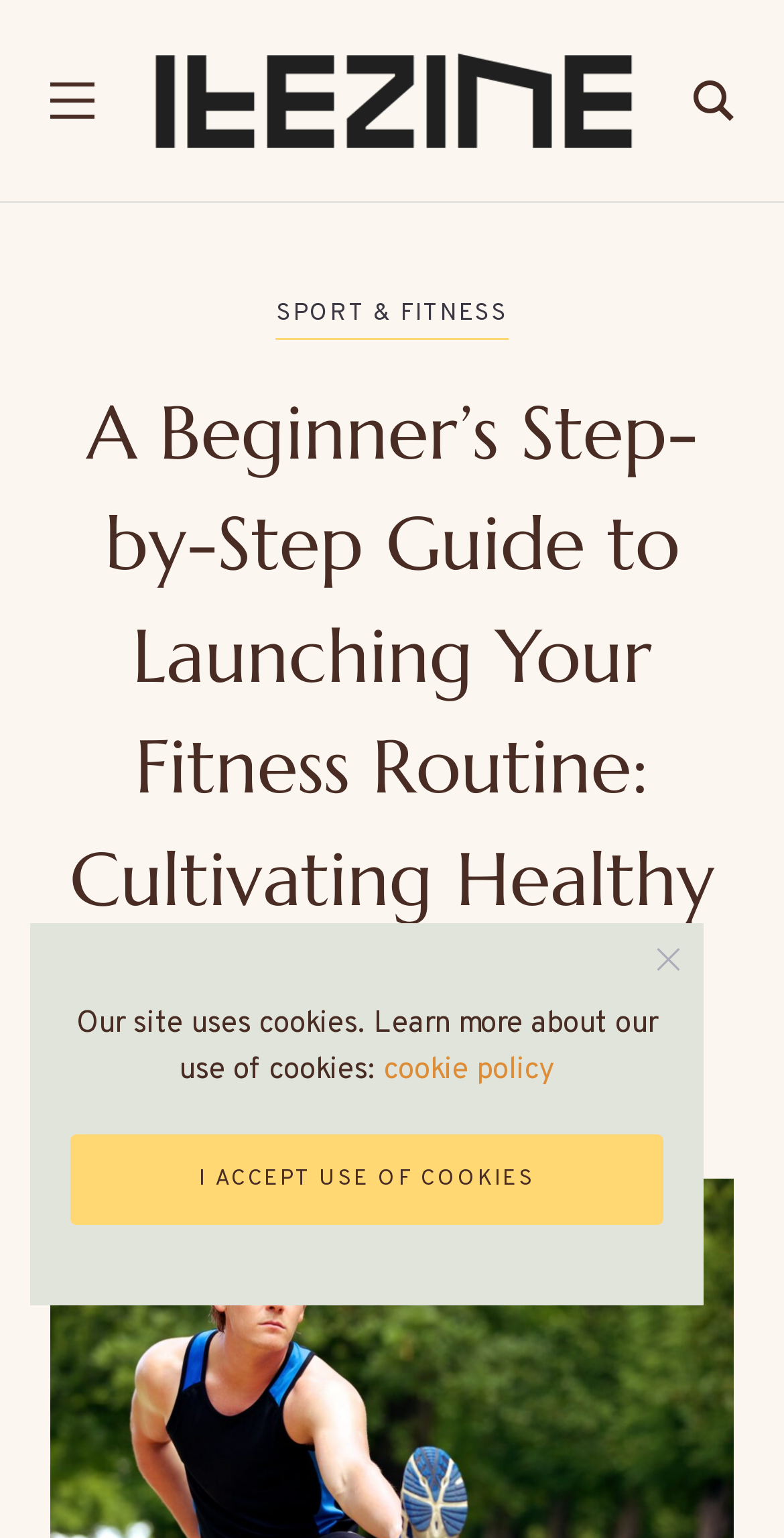Use one word or a short phrase to answer the question provided: 
What is the category of the article?

SPORT & FITNESS